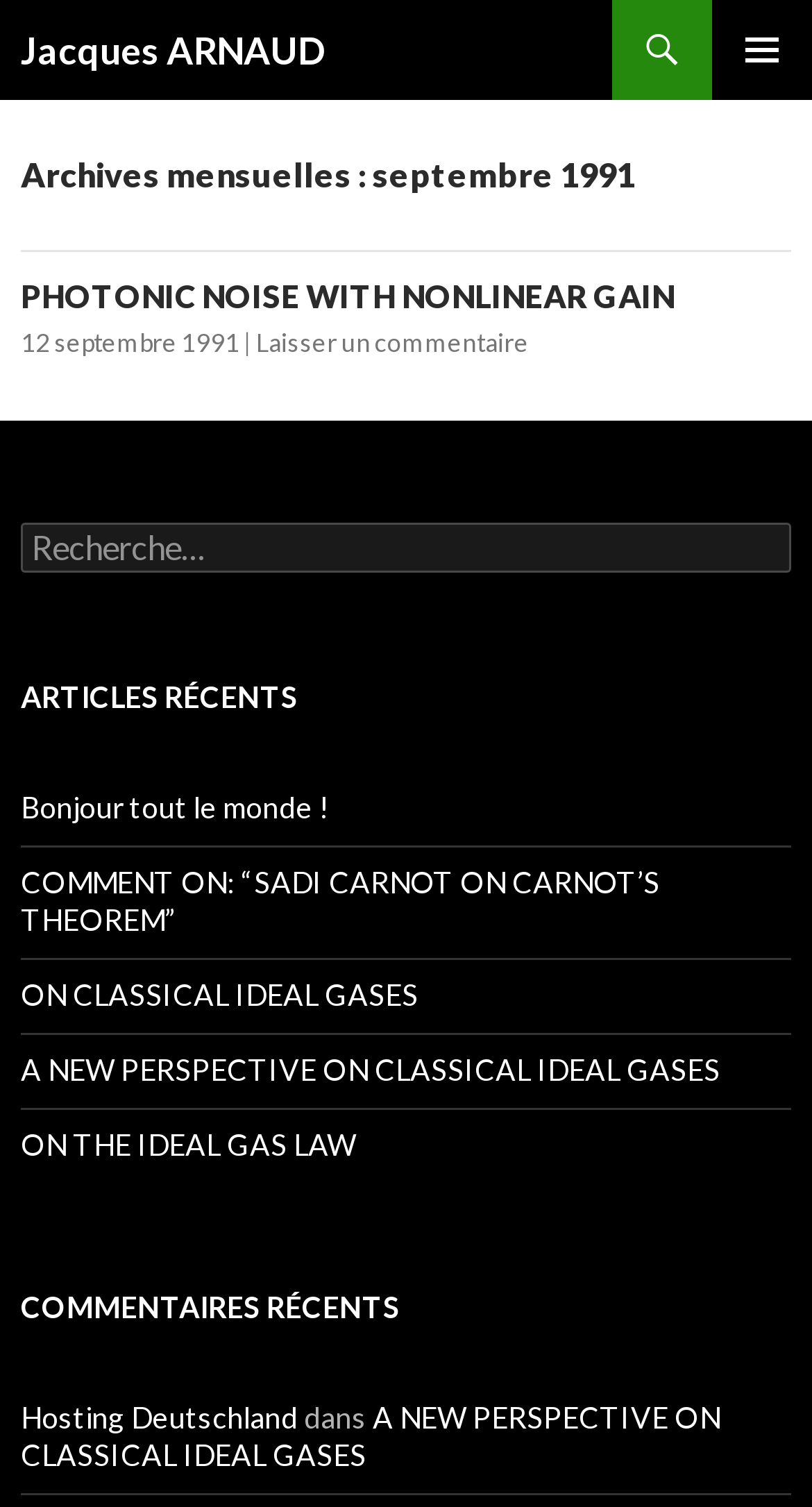Construct a comprehensive description capturing every detail on the webpage.

This webpage appears to be a blog or archive page, with a focus on the author Jacques ARNAUD. At the top, there is a heading with the author's name, followed by a link to the same name. To the right of the author's name, there is a menu button labeled "MENU PRINCIPAL" and a link to "Recherche" (search). Below the author's name, there is a link to "ALLER AU CONTENU" (go to content).

The main content area is divided into several sections. The first section has a heading "Archives mensuelles : septembre 1991" (monthly archives: September 1991). Below this heading, there is an article with a heading "PHOTONIC NOISE WITH NONLINEAR GAIN", which includes a link to the same title, a date "12 septembre 1991", and a link to "Laisser un commentaire" (leave a comment).

Below the article, there is a search box with a label "Rechercher :" (search). The search box is accompanied by a heading "ARTICLES RÉCENTS" (recent articles), followed by a list of links to various articles, including "Bonjour tout le monde !", "COMMENT ON: “SADI CARNOT ON CARNOT’S THEOREM”", and others.

Further down the page, there is another heading "COMMENTAIRES RÉCENTS" (recent comments), followed by a list of links to comments, including one from "Hosting Deutschland" and another referencing an article "A NEW PERSPECTIVE ON CLASSICAL IDEAL GASES".